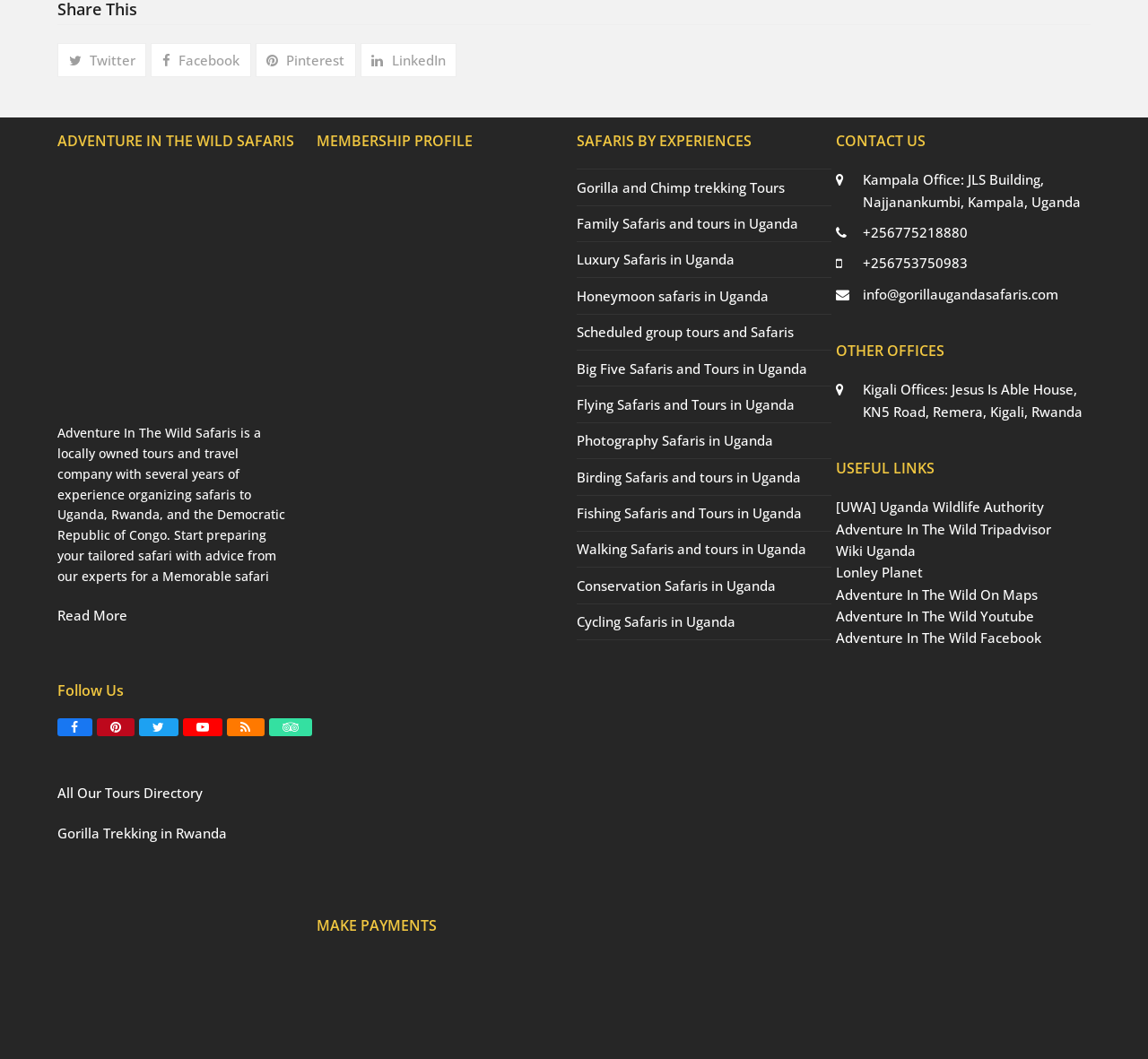Locate the bounding box coordinates of the clickable area to execute the instruction: "Visit Adventure In The Wild on Facebook". Provide the coordinates as four float numbers between 0 and 1, represented as [left, top, right, bottom].

[0.728, 0.594, 0.907, 0.611]